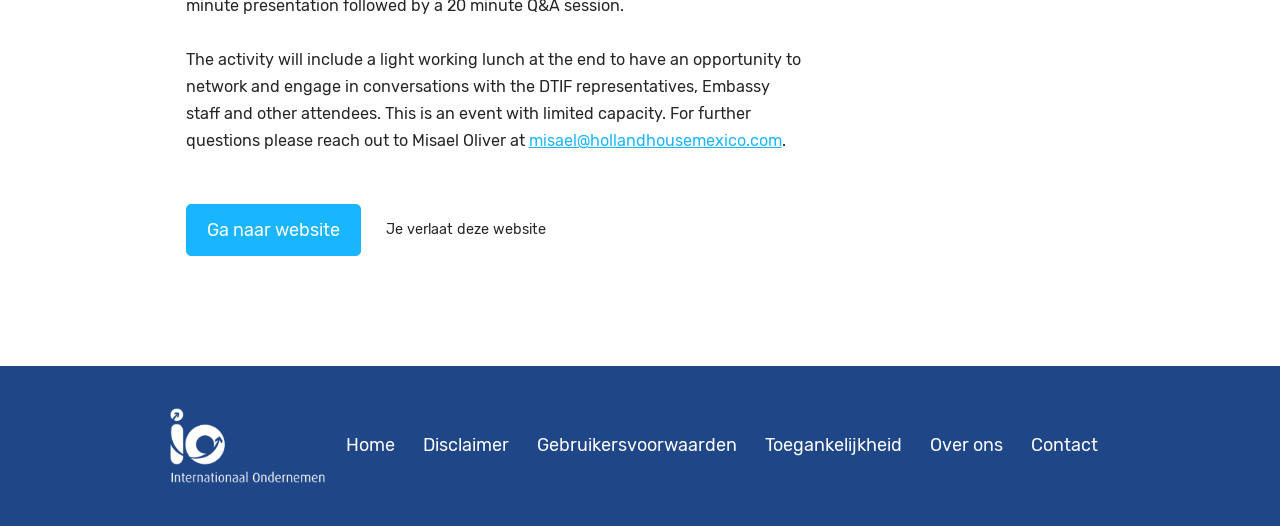Please locate the bounding box coordinates of the element that should be clicked to achieve the given instruction: "Navigate to the Home page".

[0.27, 0.822, 0.309, 0.874]